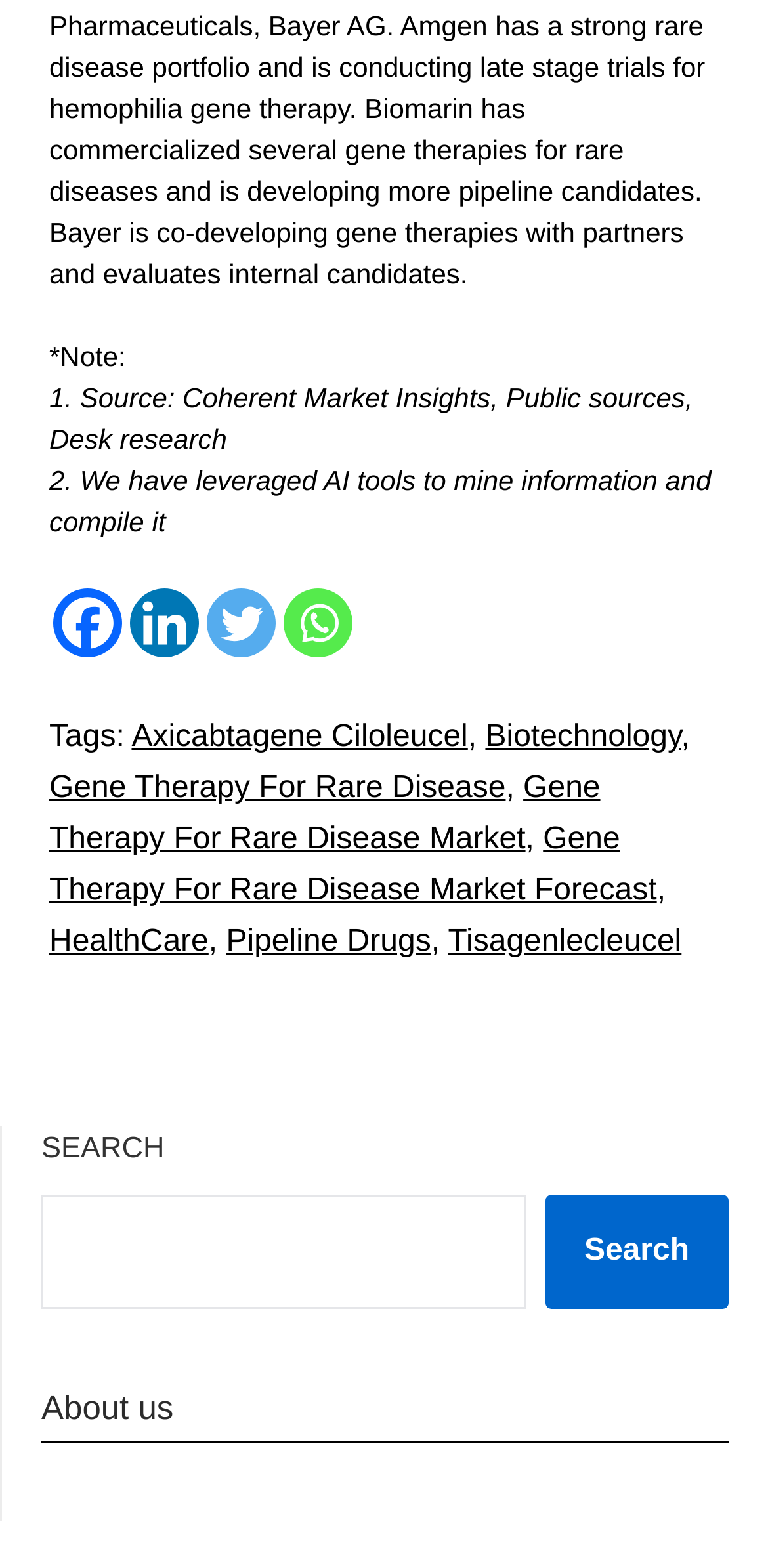Find the UI element described as: "Gene Therapy For Rare Disease" and predict its bounding box coordinates. Ensure the coordinates are four float numbers between 0 and 1, [left, top, right, bottom].

[0.064, 0.492, 0.658, 0.514]